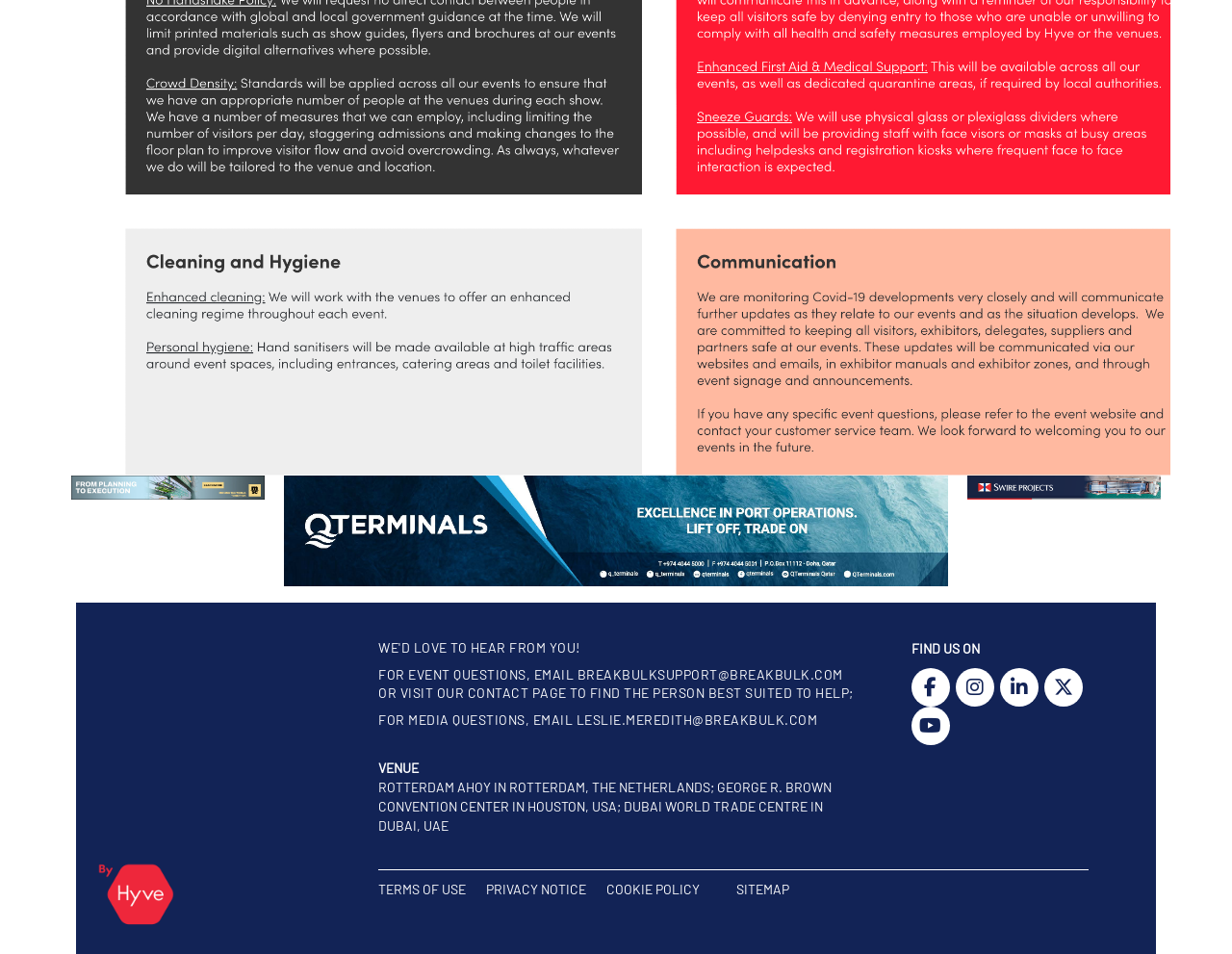Using the element description alt="hyve logo", predict the bounding box coordinates for the UI element. Provide the coordinates in (top-left x, top-left y, bottom-right x, bottom-right y) format with values ranging from 0 to 1.

[0.079, 0.896, 0.128, 0.995]